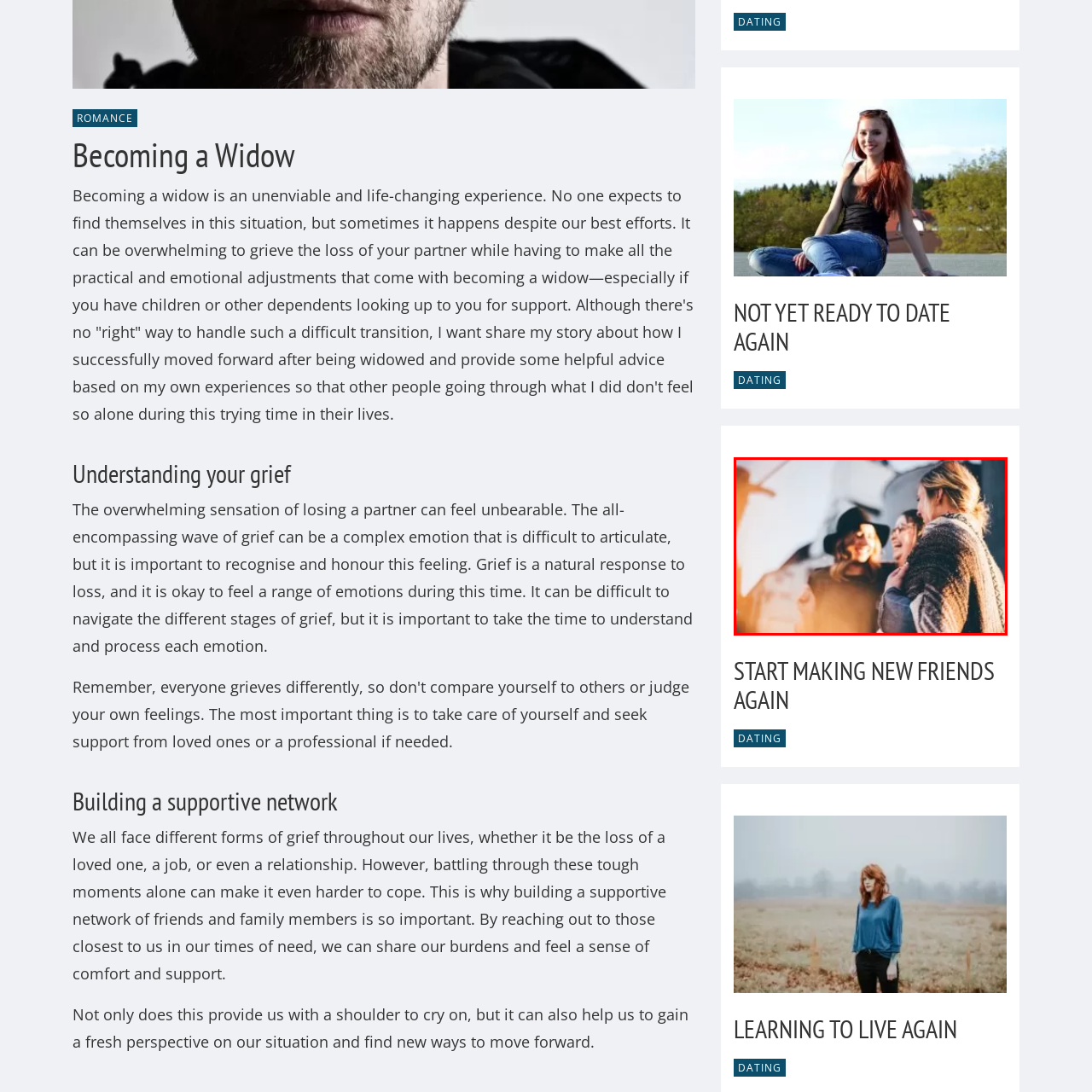Create a detailed narrative of the image inside the red-lined box.

The image captures a warm, joyful moment between three women who are sharing a lighthearted laugh. Their expressions convey a sense of camaraderie and support, which is vital in the context of navigating life's challenges. This scene fits perfectly within discussions about building a supportive network as highlighted in the narrative on coping with loss and grief. The strong bond among friends can be a source of comfort and strength, especially during difficult times. The setting, with soft lighting, suggests a casual and inviting atmosphere where friendships can flourish, mirroring the importance of connection emphasized in the surrounding content focused on finding solace and comfort after experiencing loss.